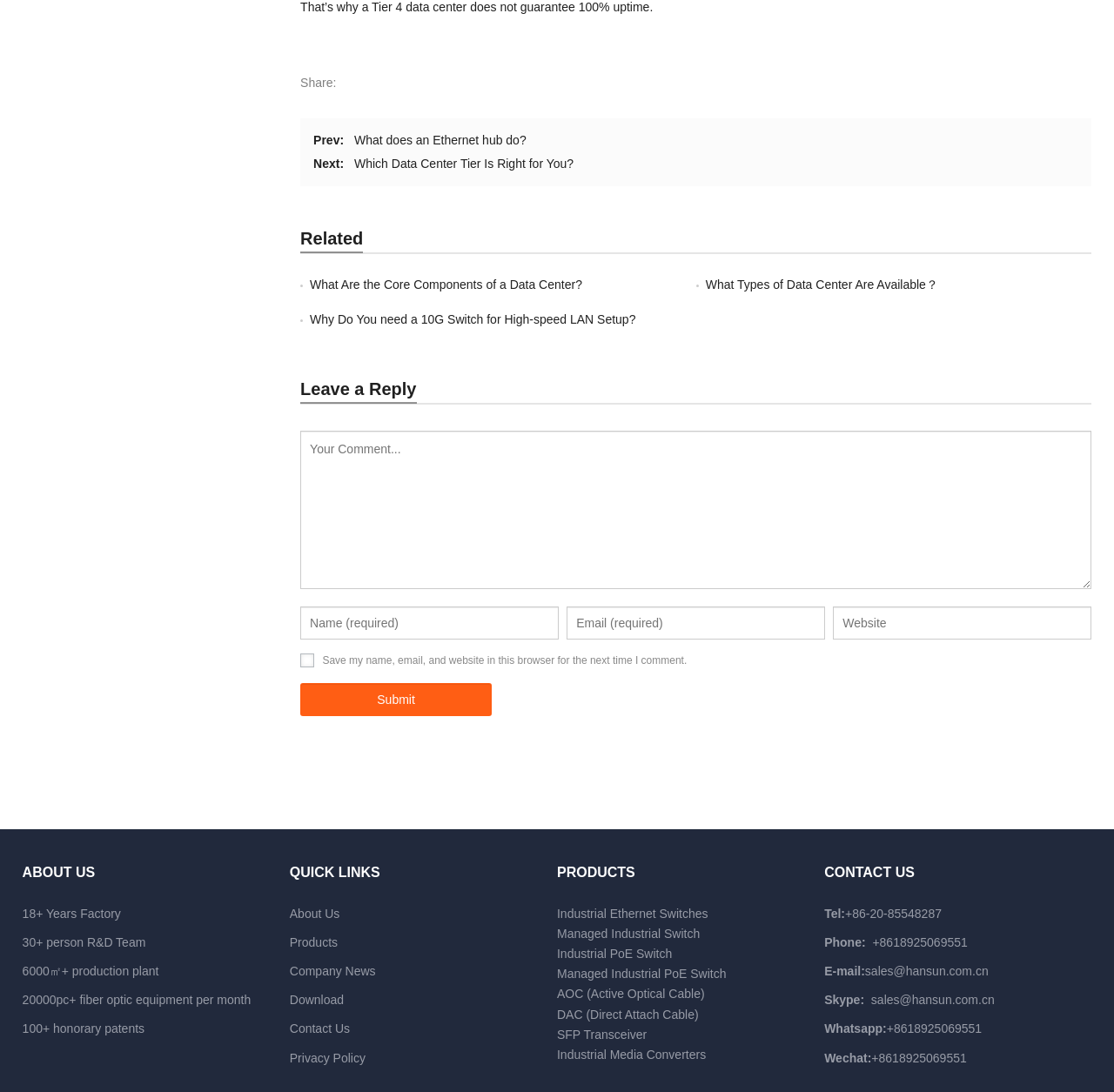Please identify the bounding box coordinates of the element that needs to be clicked to perform the following instruction: "Click on the 'What does an Ethernet hub do?' link".

[0.318, 0.122, 0.472, 0.135]